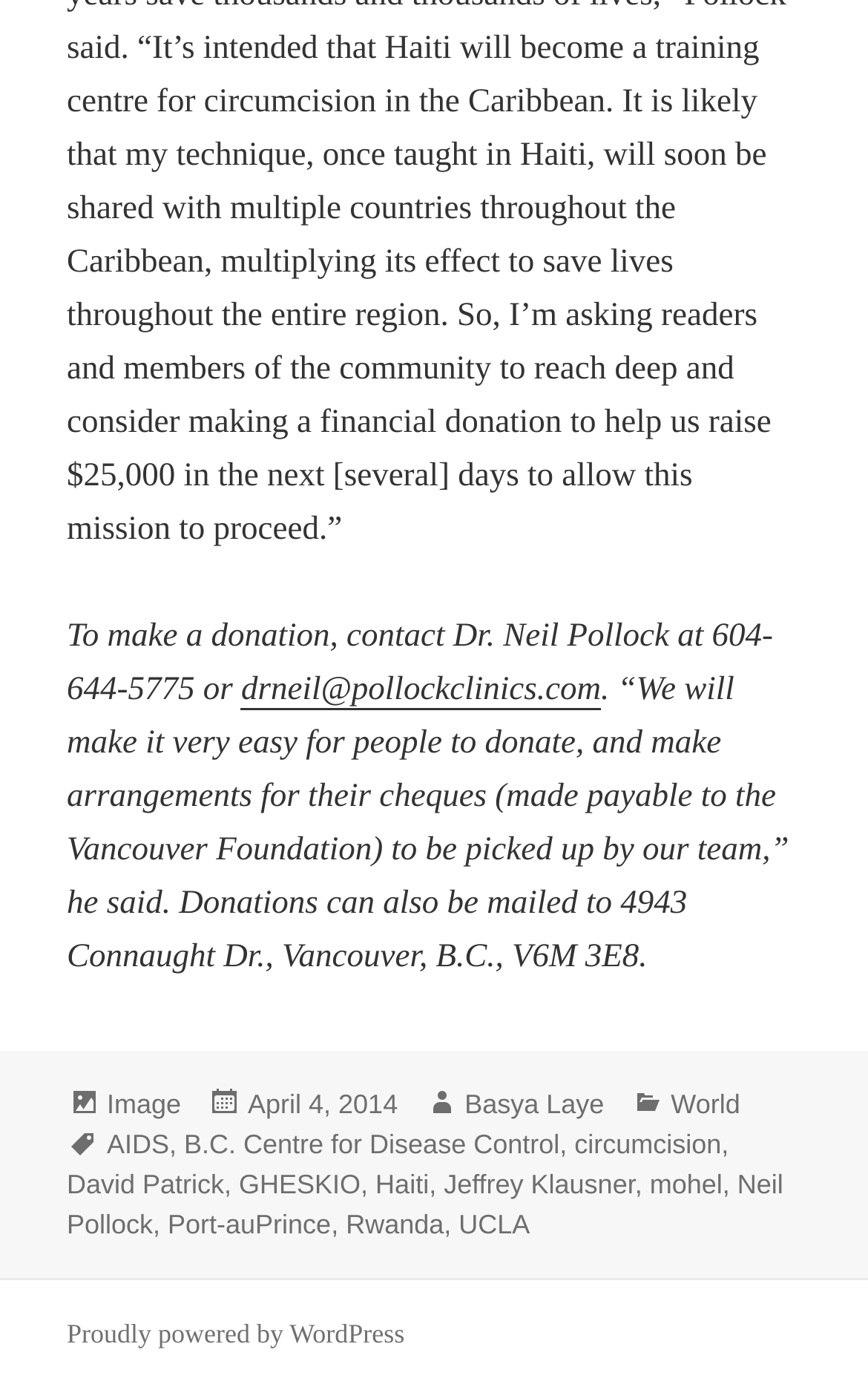Who can be contacted for donations?
Using the visual information from the image, give a one-word or short-phrase answer.

Dr. Neil Pollock